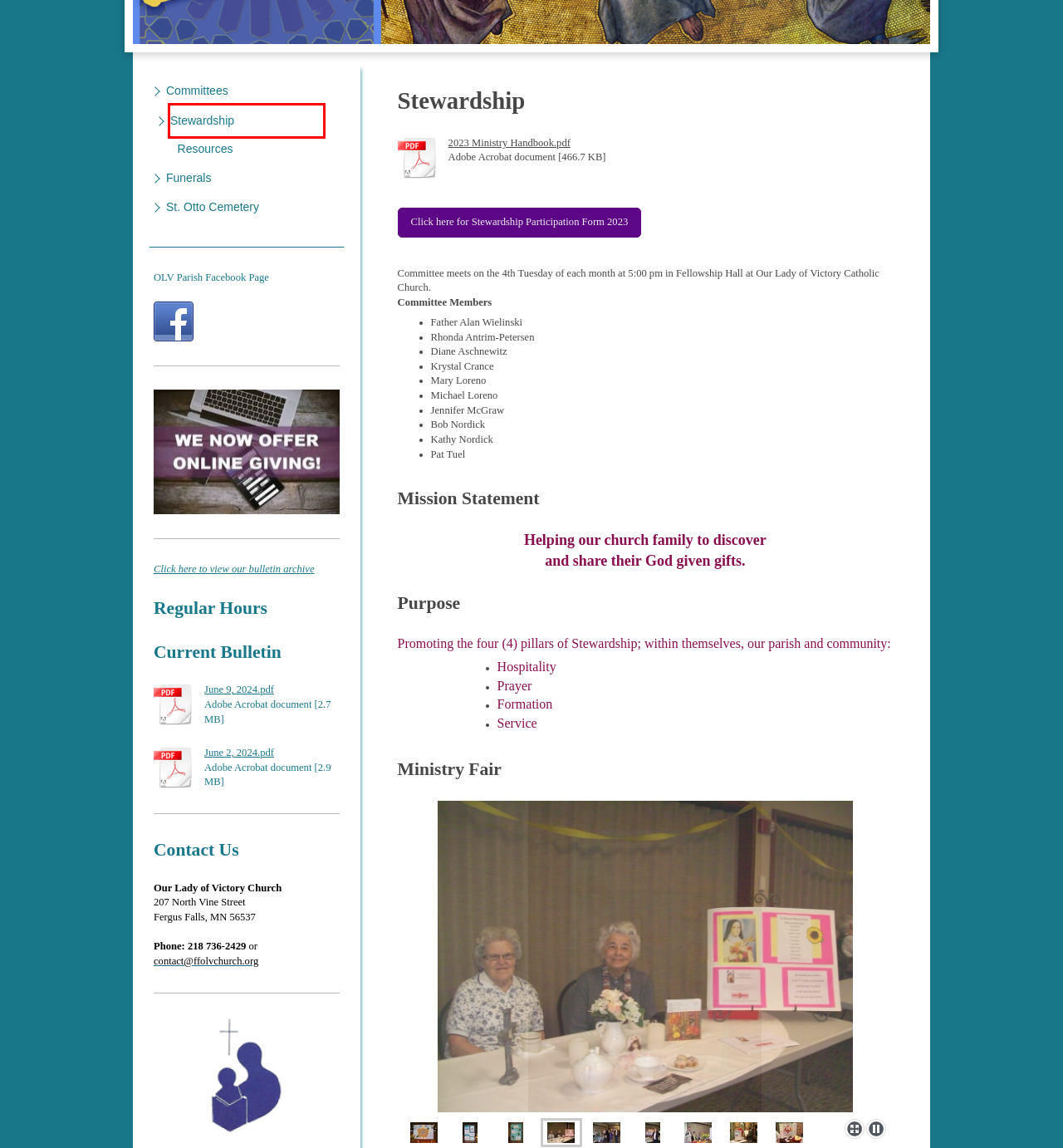You have a screenshot of a webpage with a red bounding box around an element. Select the webpage description that best matches the new webpage after clicking the element within the red bounding box. Here are the descriptions:
A. Our Lady of Victory Catholic Church - Resources
B. Home |  Our Lady Of Victory
C. Our Lady of Victory Catholic Church - Parish Events
D. Our Lady of Victory Catholic Church - Links
E. Our Lady of Victory Catholic Church - Died in Christ
F. Our Lady of Victory Catholic Church - Bulletins / The Journey
G. Our Lady of Victory Catholic Church - Funerals
H. Our Lady of Victory Catholic Church - OLV Parish Store

A